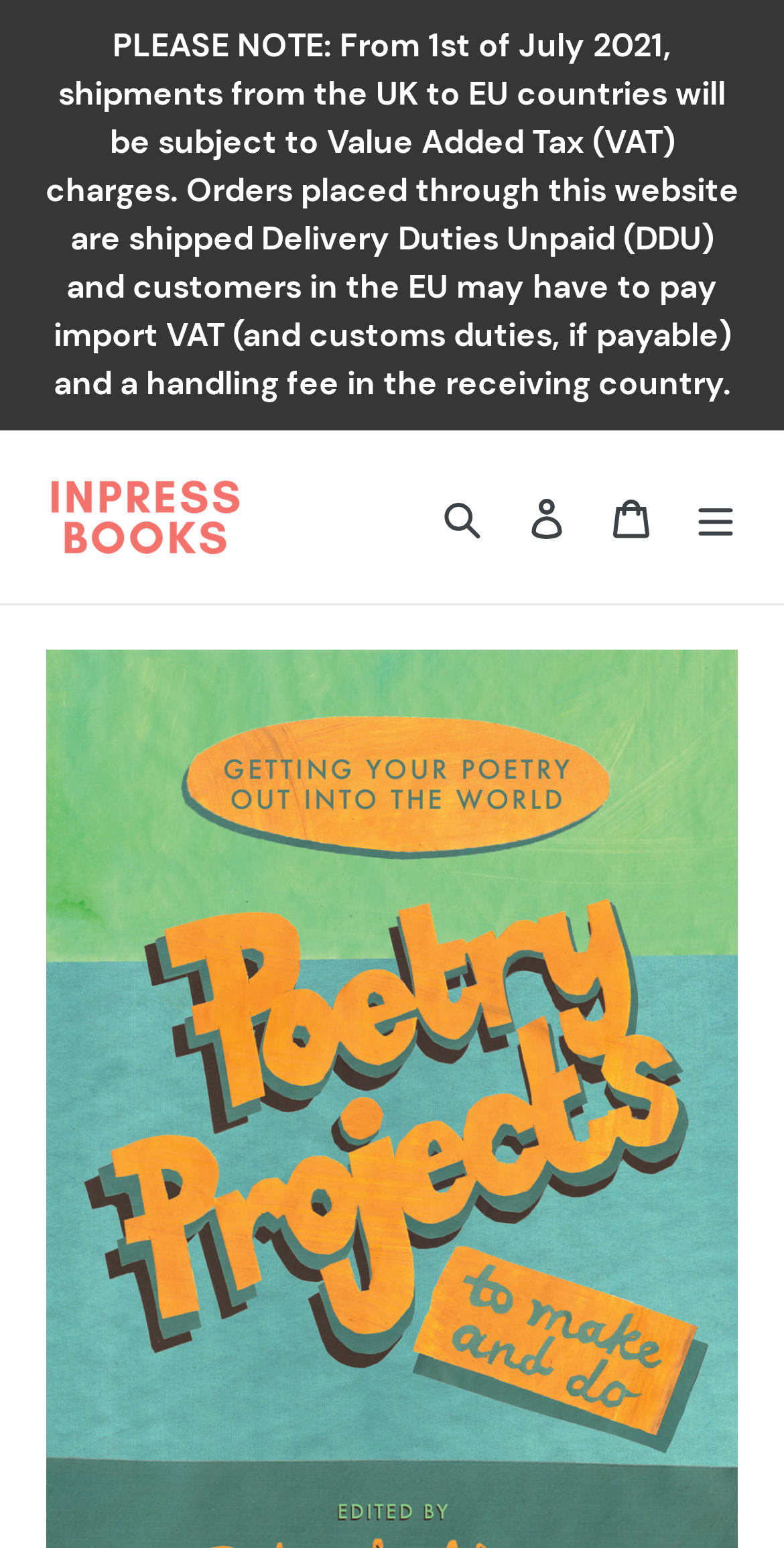What is the purpose of the 'Search' button?
Based on the image, answer the question in a detailed manner.

The 'Search' button is likely to be used to search for specific content or products within the website. Its presence suggests that the website has a search functionality.